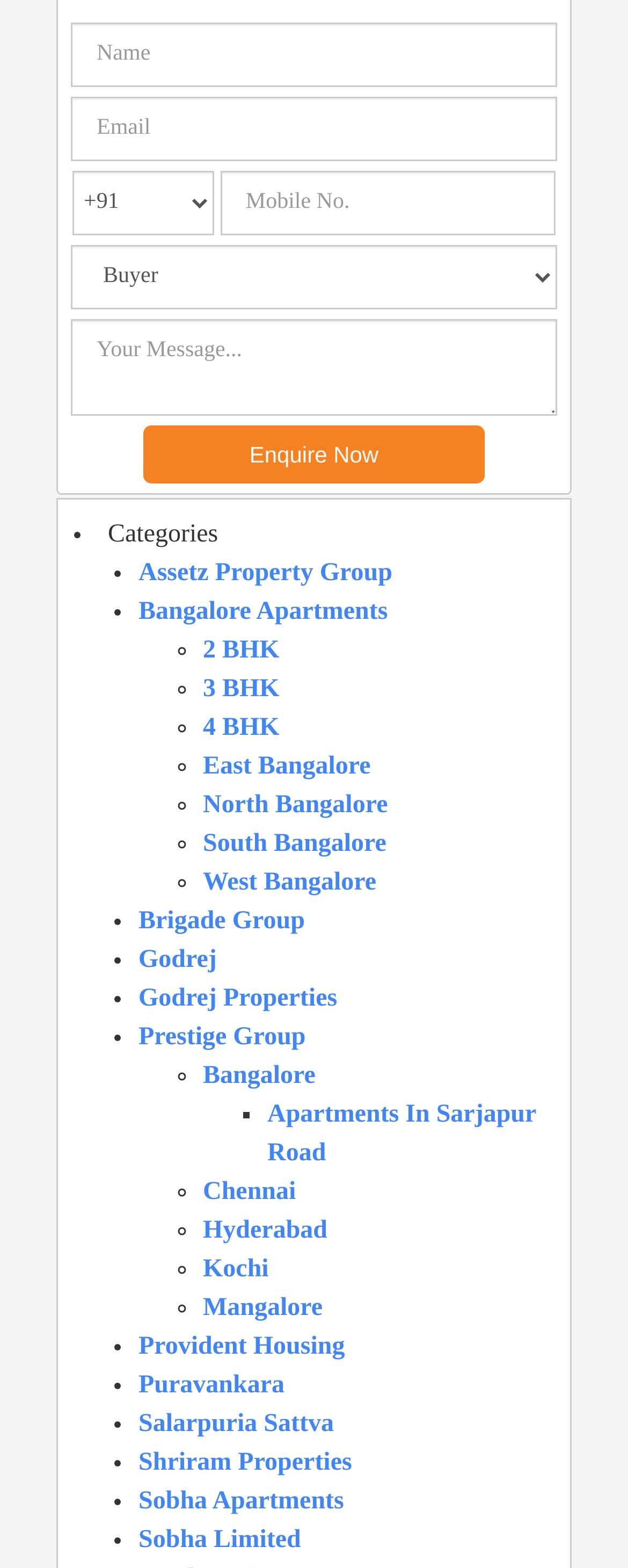Can you determine the bounding box coordinates of the area that needs to be clicked to fulfill the following instruction: "Click the Enquire Now button"?

[0.229, 0.271, 0.771, 0.308]